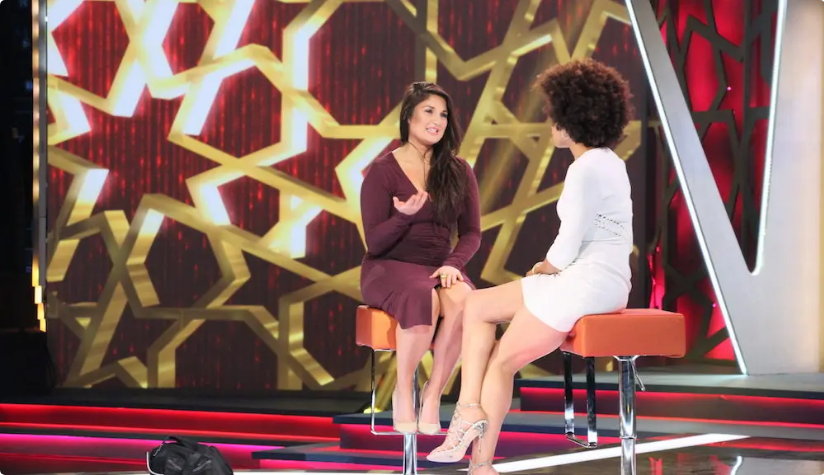Describe every aspect of the image in detail.

In this vibrant scene from "Big Brother Canada," two contestants engage in a heartfelt conversation on stage. The backdrop features an intricate geometric design illuminated in golden hues, enhancing the dramatic atmosphere of the finale. The contestant on the left, dressed in a deep purple outfit, expresses herself animatedly, while her companion on the right, clad in a sleek white dress, listens intently. Both women sit on modern stools, signaling a moment of reflection and camaraderie amidst the competitive spirit of the show. This pivotal moment highlights their connection as they navigate the final stages of the season, capturing the essence of friendship and strategy in the high-stakes environment of reality television.